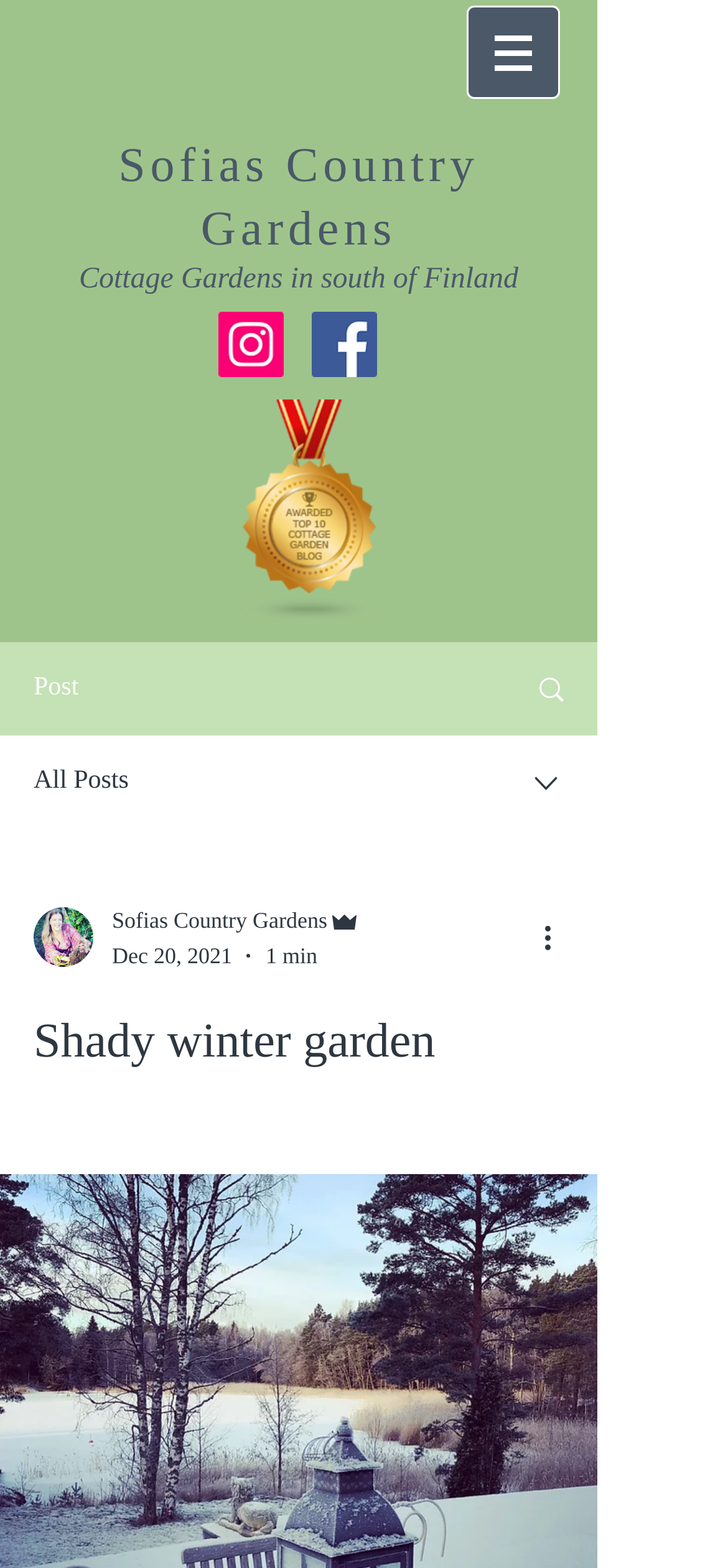Identify and generate the primary title of the webpage.

Sofias Country Gardens